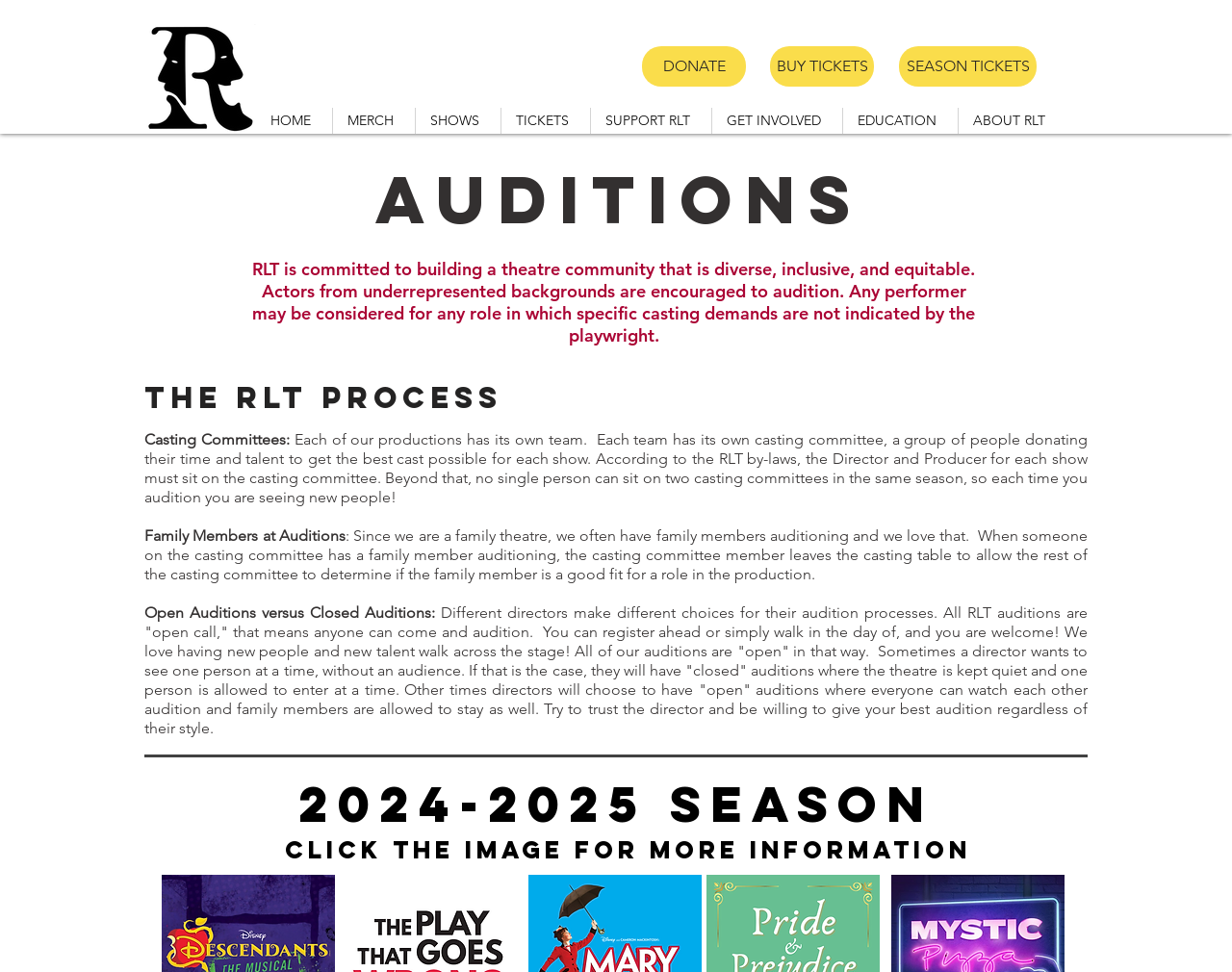Please determine the bounding box coordinates of the element's region to click for the following instruction: "Click the 'BUY TICKETS' link".

[0.625, 0.048, 0.709, 0.089]